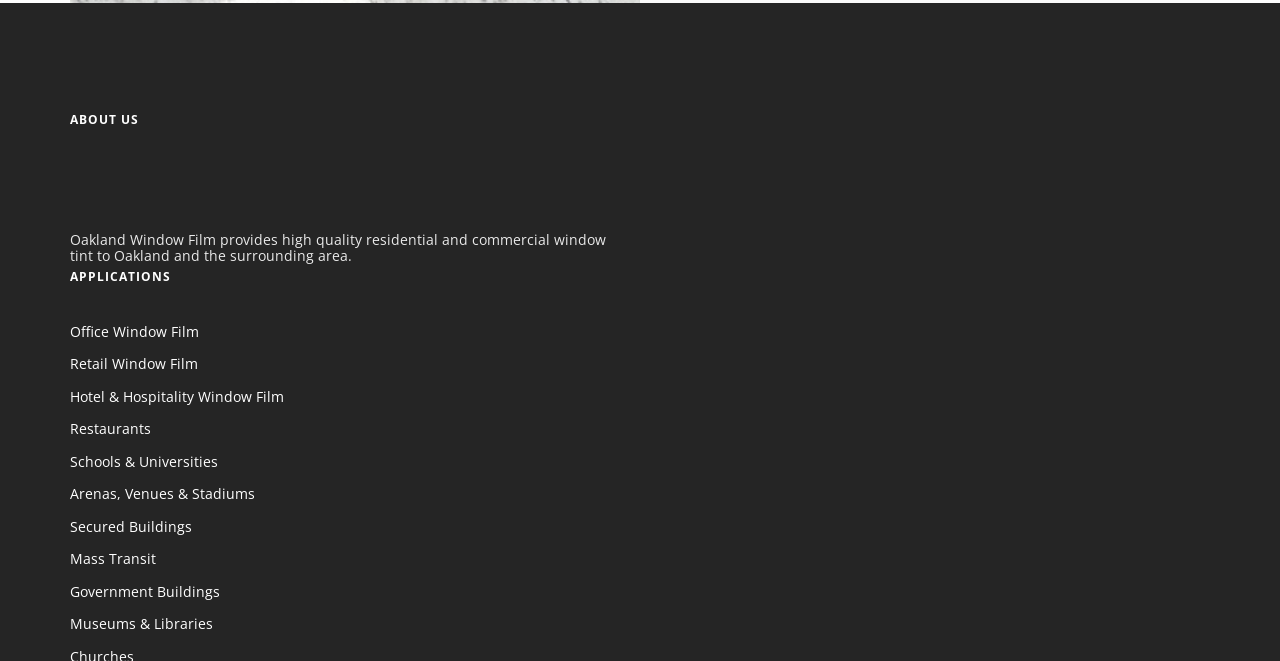Could you locate the bounding box coordinates for the section that should be clicked to accomplish this task: "explore applications for Restaurants".

[0.055, 0.635, 0.118, 0.663]